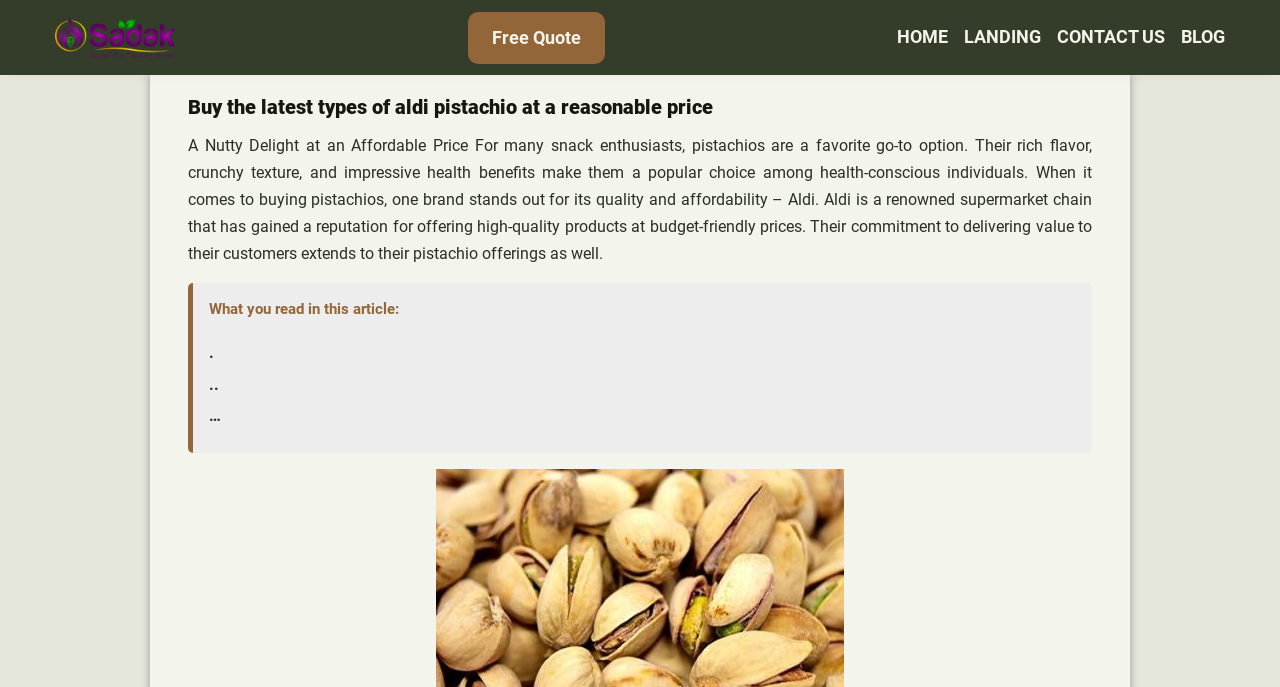Using the information in the image, could you please answer the following question in detail:
What is the purpose of the 'Free Quote' link?

The webpage does not provide explicit information about the purpose of the 'Free Quote' link, but it is likely related to requesting a quote or pricing information.